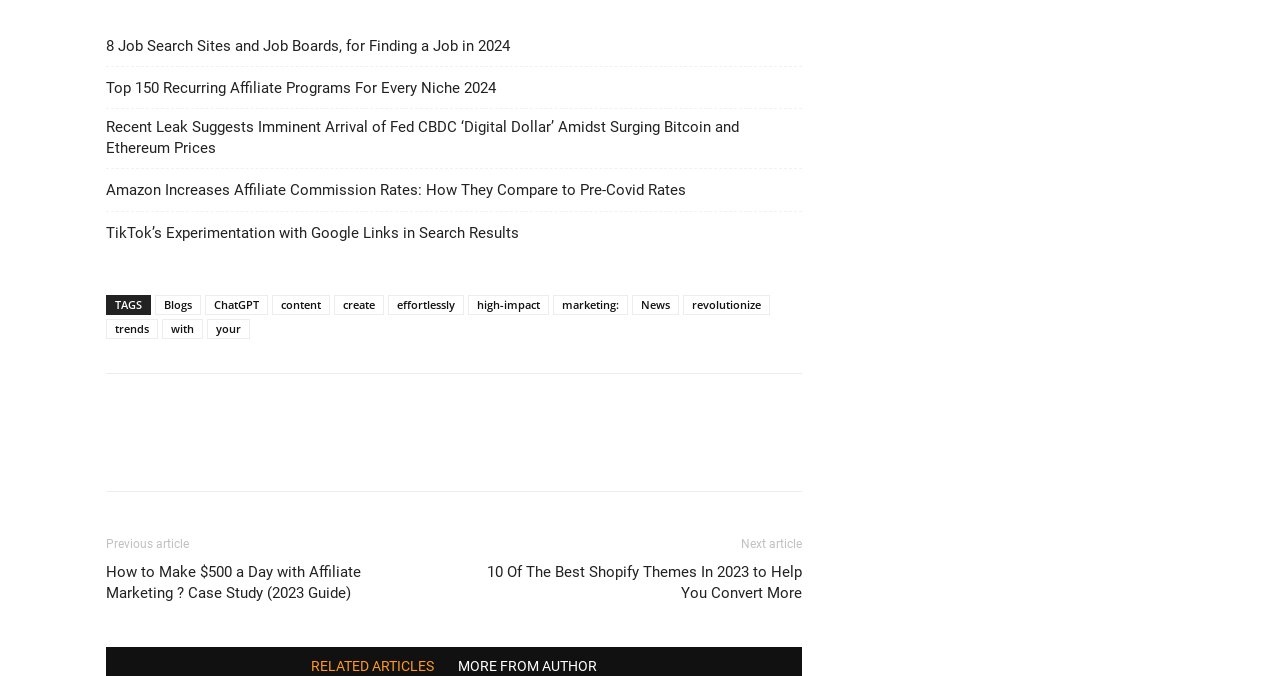Please find the bounding box coordinates of the element that you should click to achieve the following instruction: "Read the article about making $500 a day with affiliate marketing". The coordinates should be presented as four float numbers between 0 and 1: [left, top, right, bottom].

[0.083, 0.831, 0.336, 0.893]